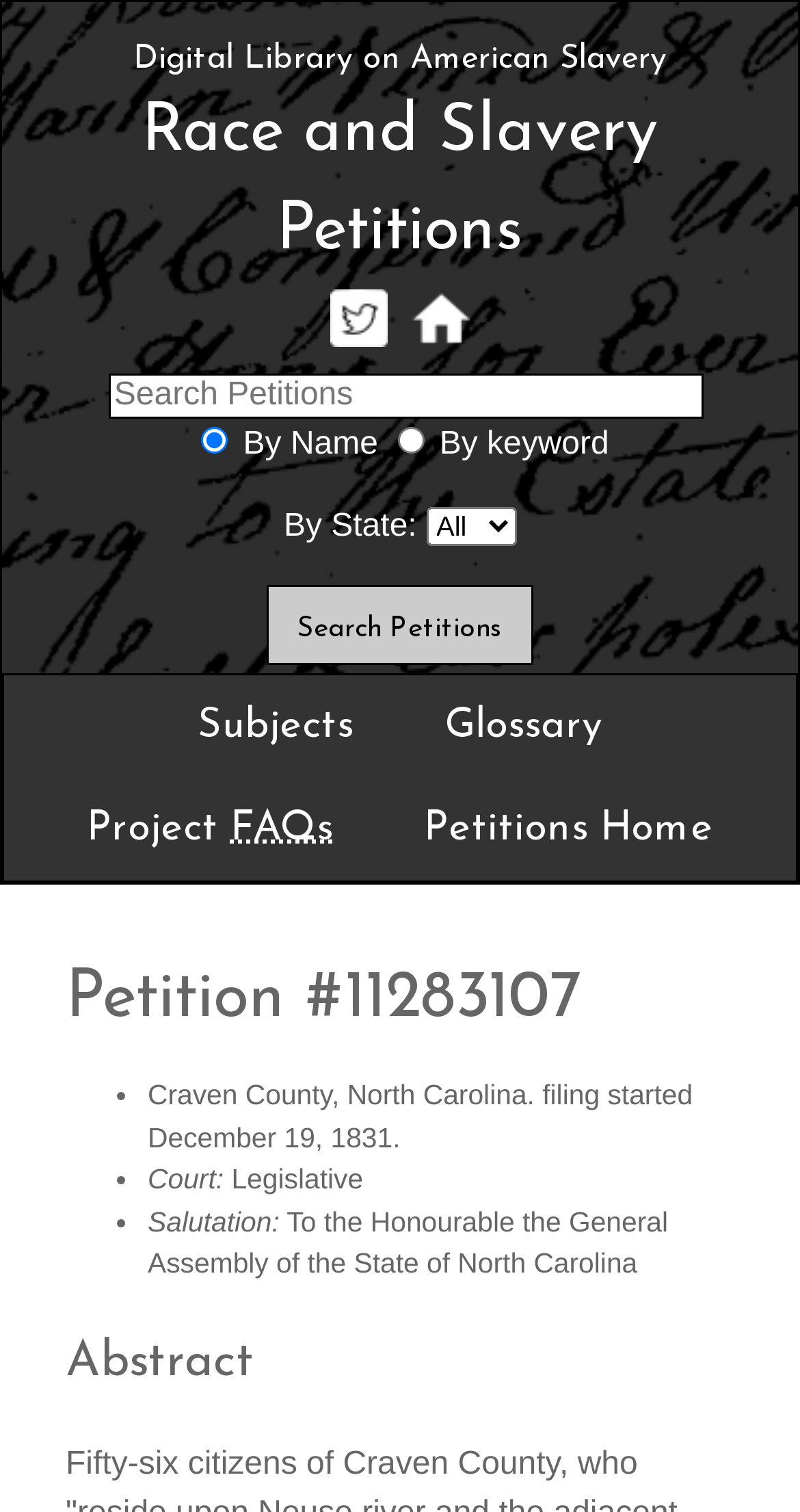What is the type of court mentioned in the petition?
Please provide a single word or phrase in response based on the screenshot.

Legislative